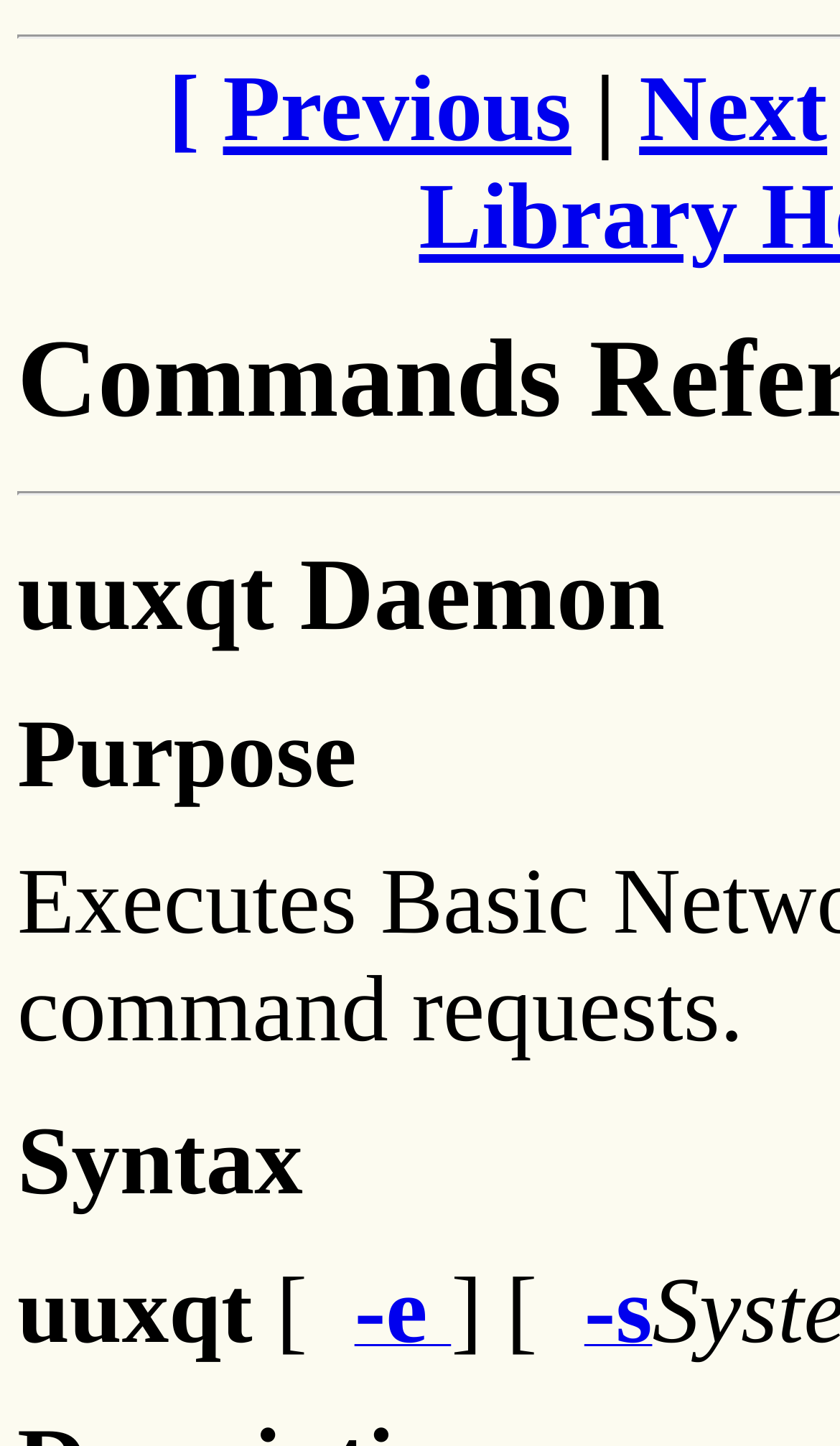How many links are on the top navigation bar?
Based on the image, give a concise answer in the form of a single word or short phrase.

3